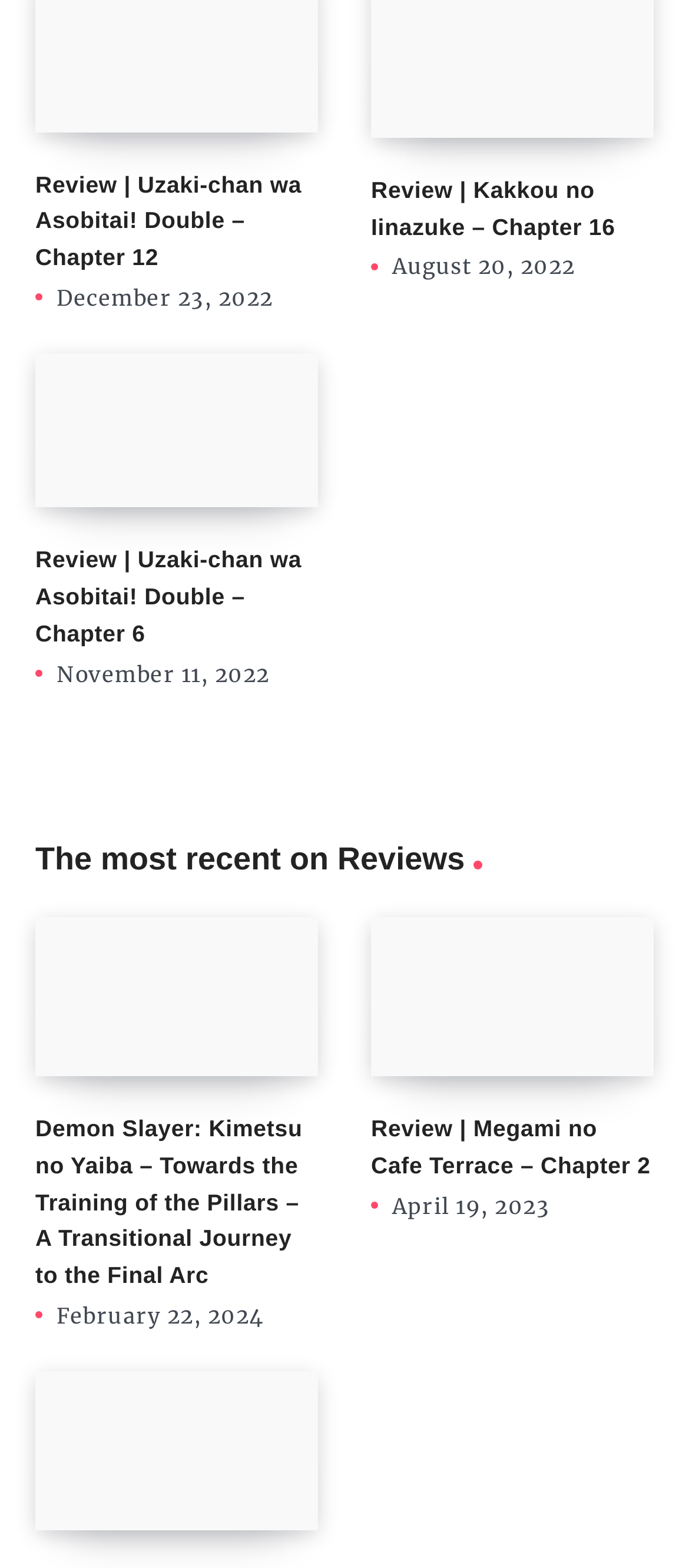Identify the bounding box coordinates for the element you need to click to achieve the following task: "Read review of Demon Slayer: Kimetsu no Yaiba – Towards the Training of the Pillars – A Transitional Journey to the Final Arc". The coordinates must be four float values ranging from 0 to 1, formatted as [left, top, right, bottom].

[0.051, 0.711, 0.439, 0.822]